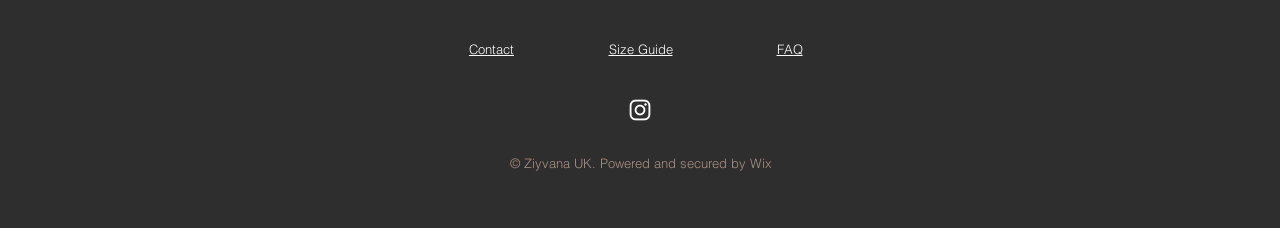Please provide a comprehensive answer to the question below using the information from the image: What type of content is likely to be found on this website?

The presence of links such as 'Size Guide' and 'FAQ' suggests that the website is an e-commerce platform, and it is likely to contain product information and other related content.